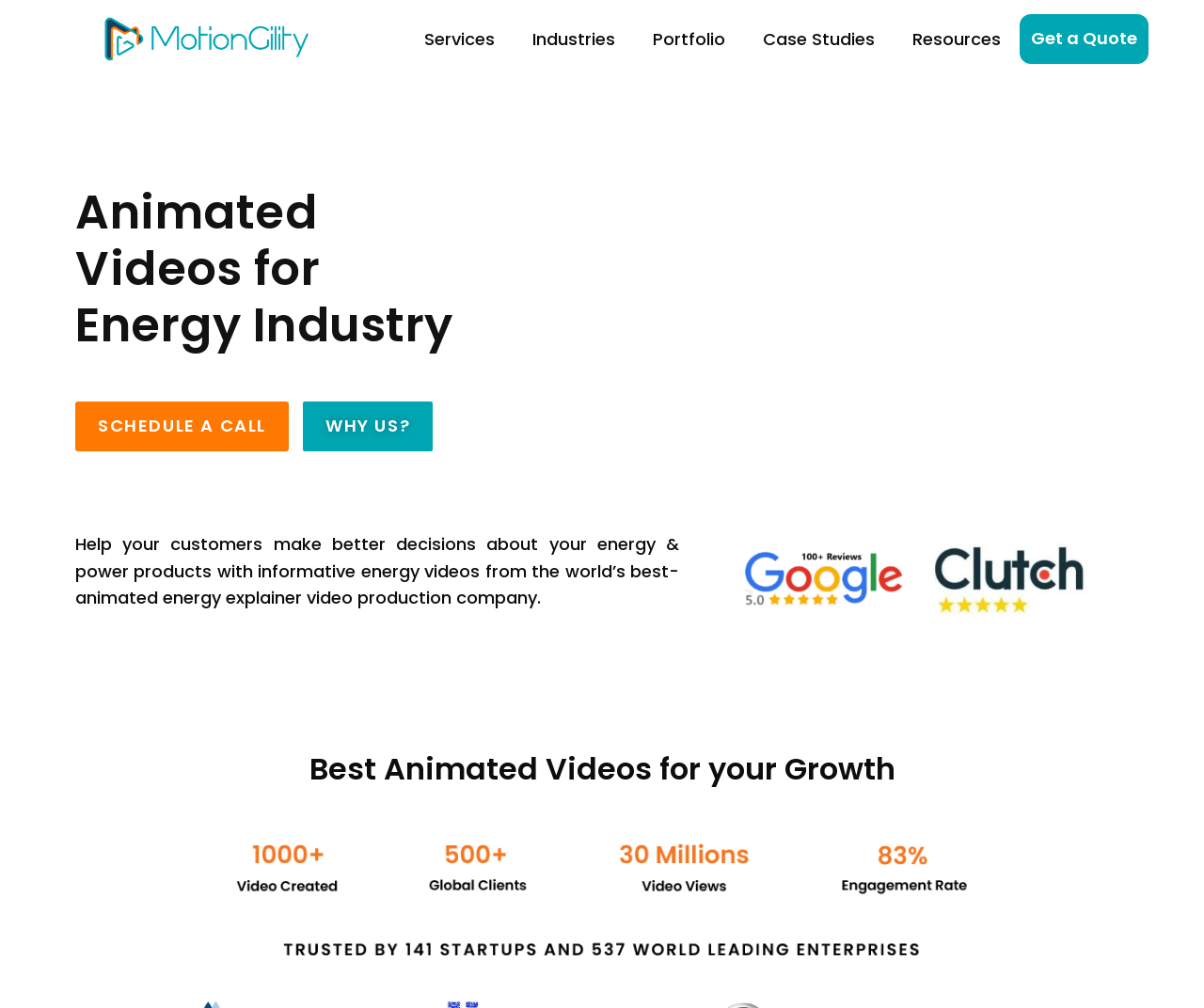Show the bounding box coordinates for the element that needs to be clicked to execute the following instruction: "Schedule a Call". Provide the coordinates in the form of four float numbers between 0 and 1, i.e., [left, top, right, bottom].

[0.062, 0.399, 0.24, 0.448]